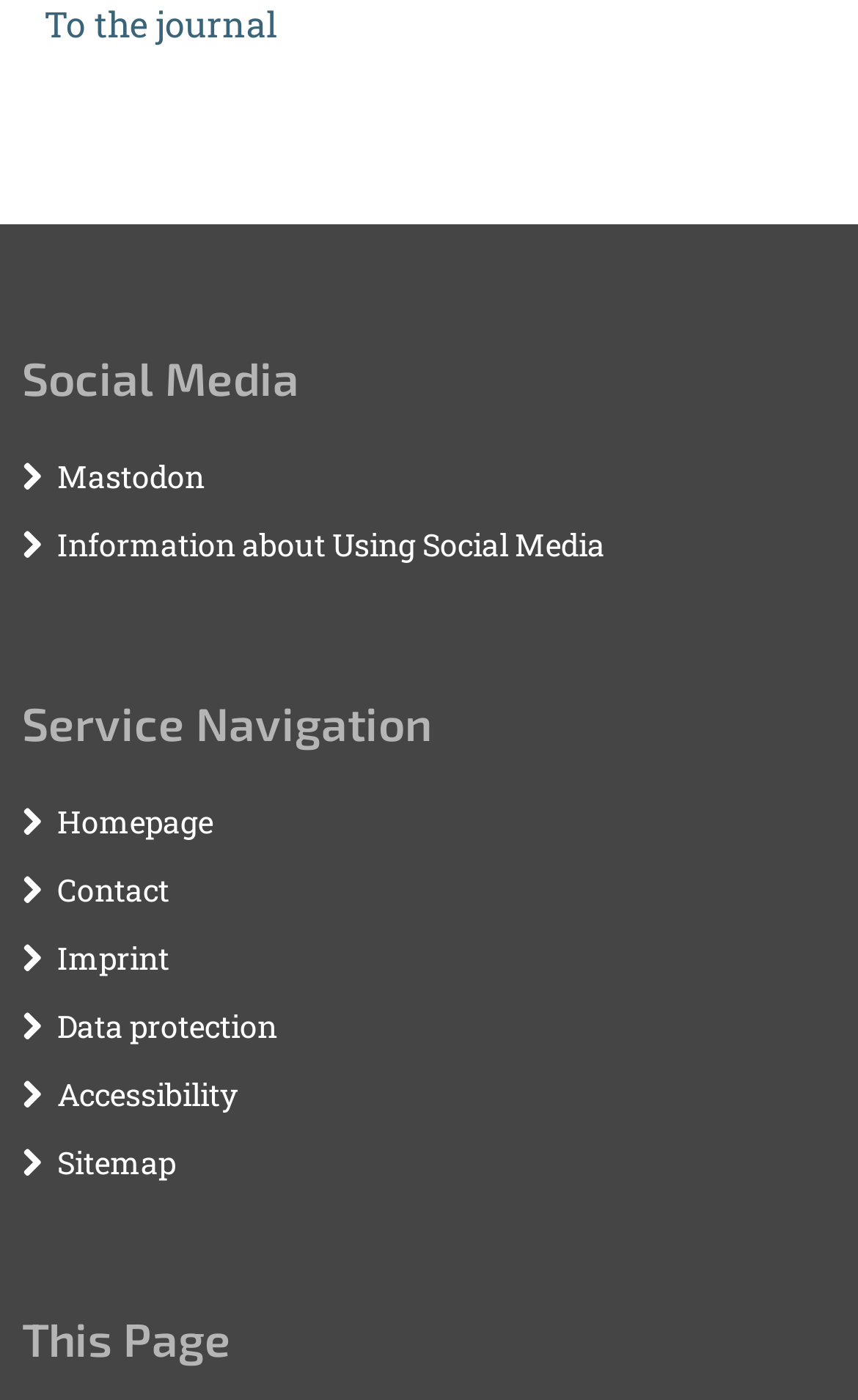Provide the bounding box coordinates, formatted as (top-left x, top-left y, bottom-right x, bottom-right y), with all values being floating point numbers between 0 and 1. Identify the bounding box of the UI element that matches the description: Information about Using Social Media

[0.067, 0.374, 0.705, 0.404]